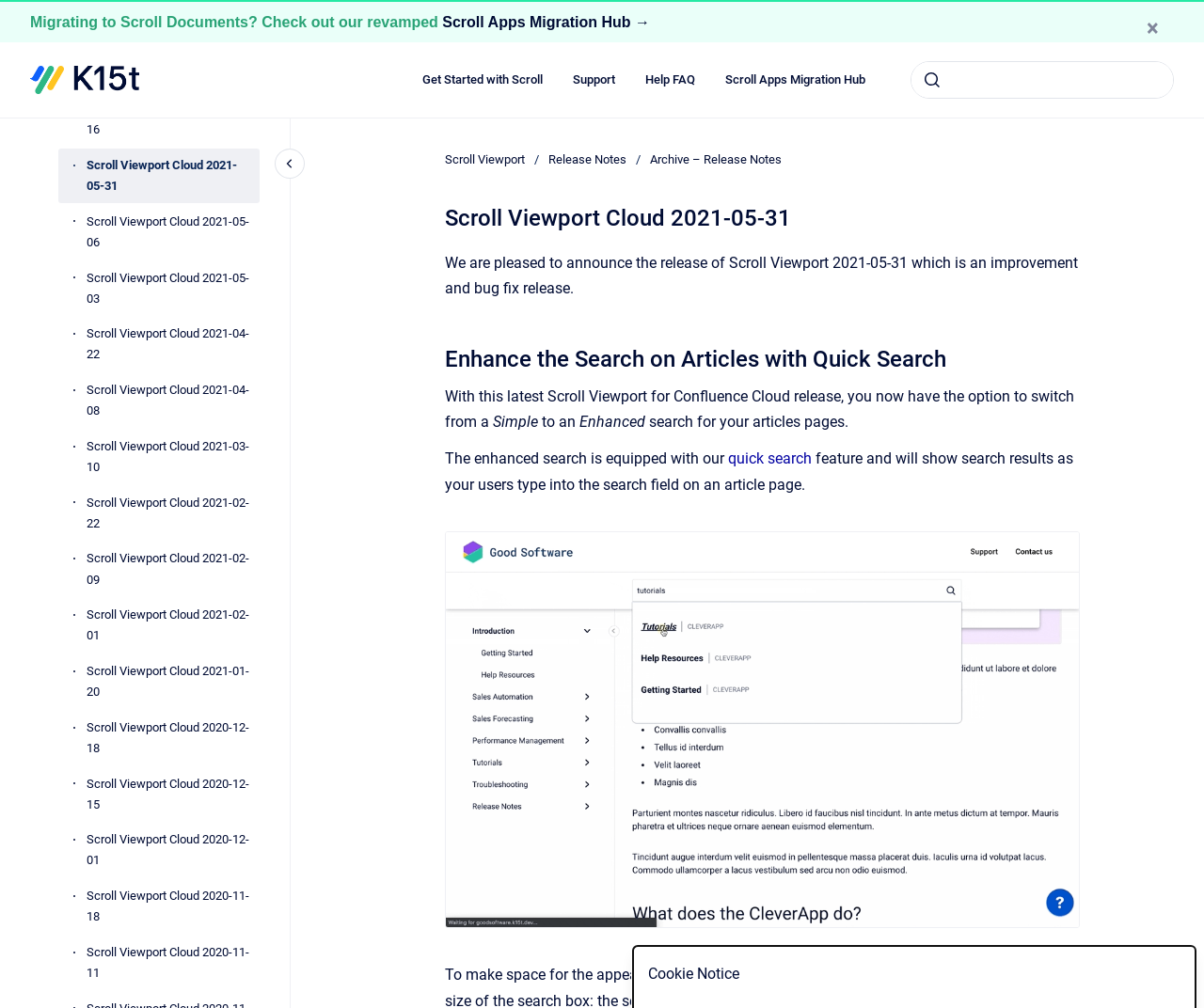What is the feature of the enhanced search?
Please provide a comprehensive answer based on the details in the screenshot.

The feature of the enhanced search can be found in the text which mentions 'The enhanced search is equipped with our quick search feature'. This suggests that the quick search feature is a key aspect of the enhanced search functionality.